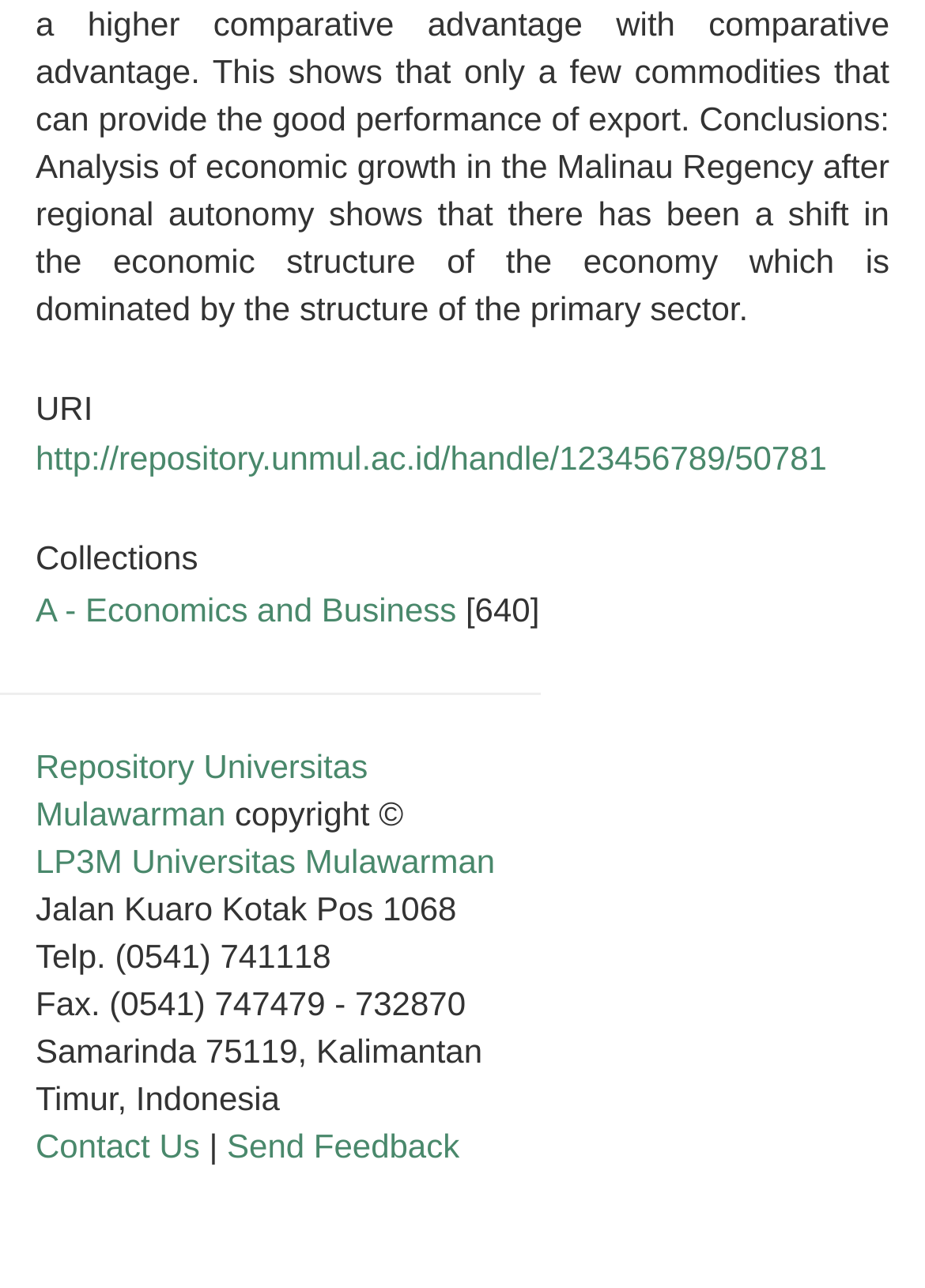Using the provided element description, identify the bounding box coordinates as (top-left x, top-left y, bottom-right x, bottom-right y). Ensure all values are between 0 and 1. Description: Contact Us

[0.038, 0.874, 0.216, 0.904]